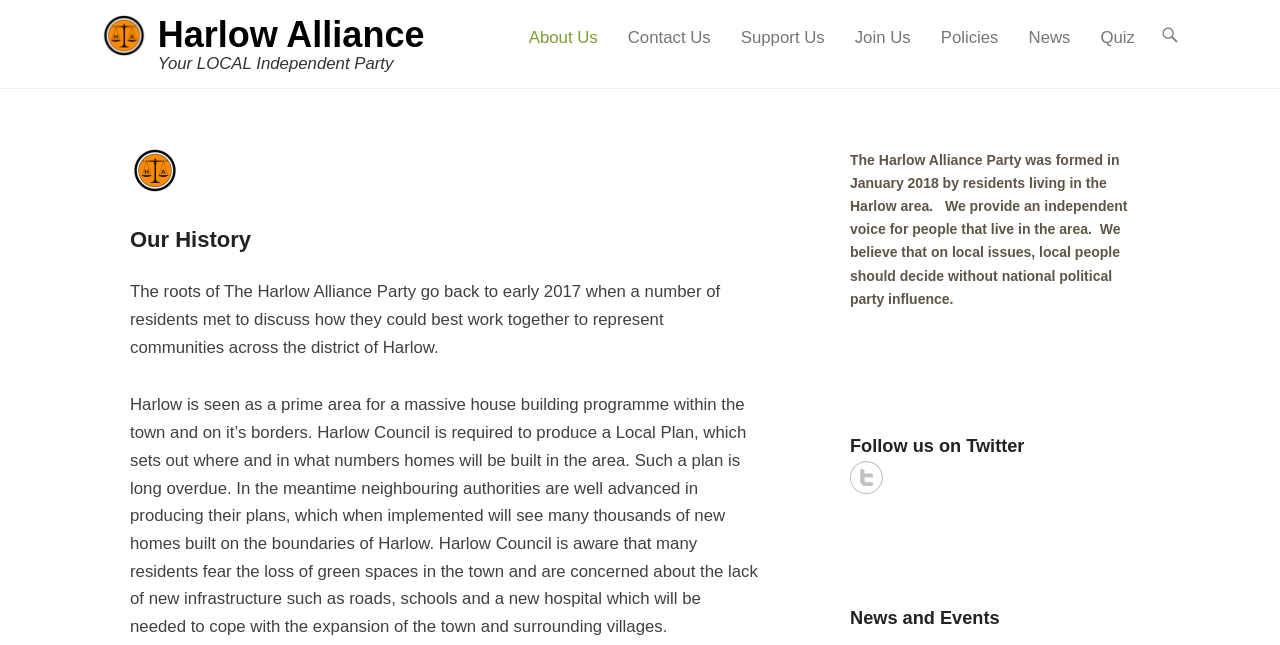What is the concern of Harlow residents regarding the Local Plan?
Give a detailed response to the question by analyzing the screenshot.

The answer can be found in the static text element 'Harlow Council is aware that many residents fear the loss of green spaces in the town and are concerned about the lack of new infrastructure...' which is located in the middle of the webpage.